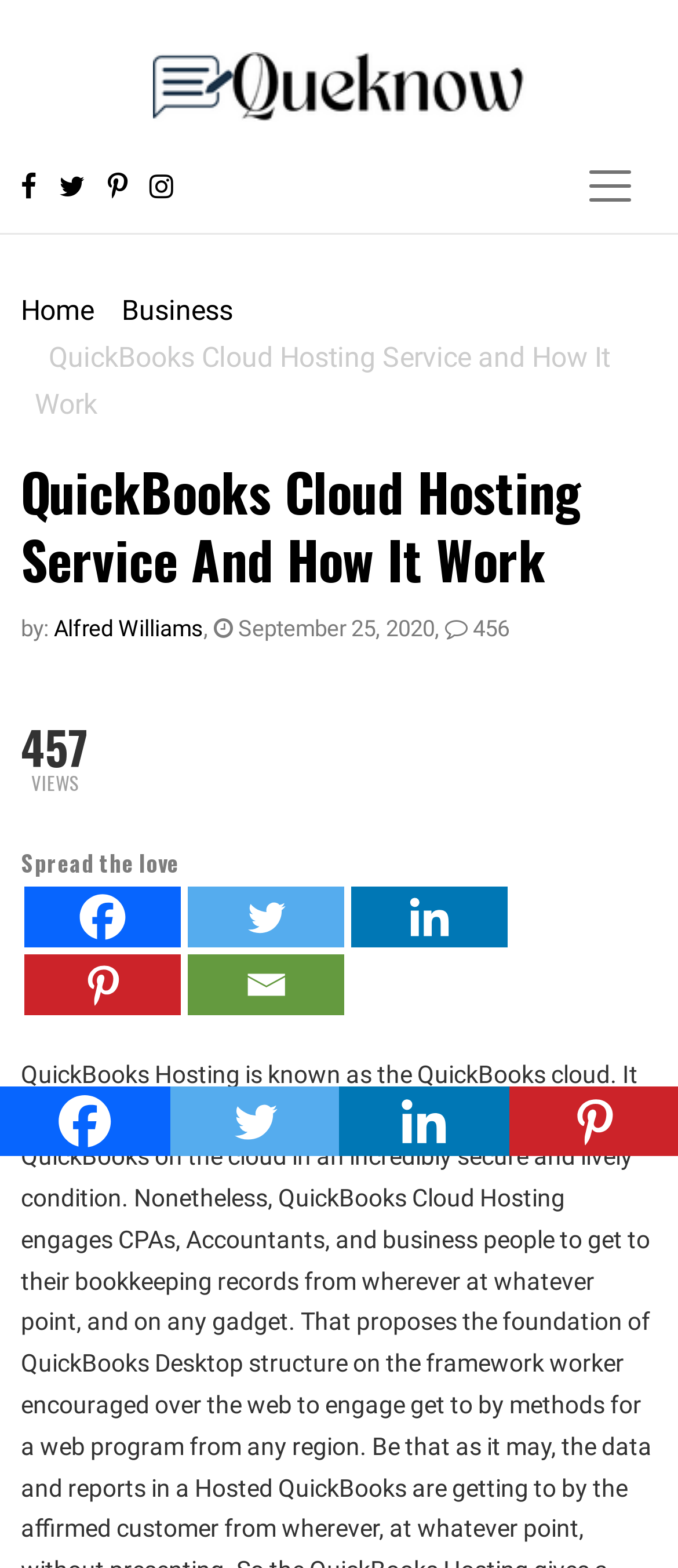Highlight the bounding box coordinates of the element you need to click to perform the following instruction: "Share on Facebook."

[0.036, 0.565, 0.267, 0.604]